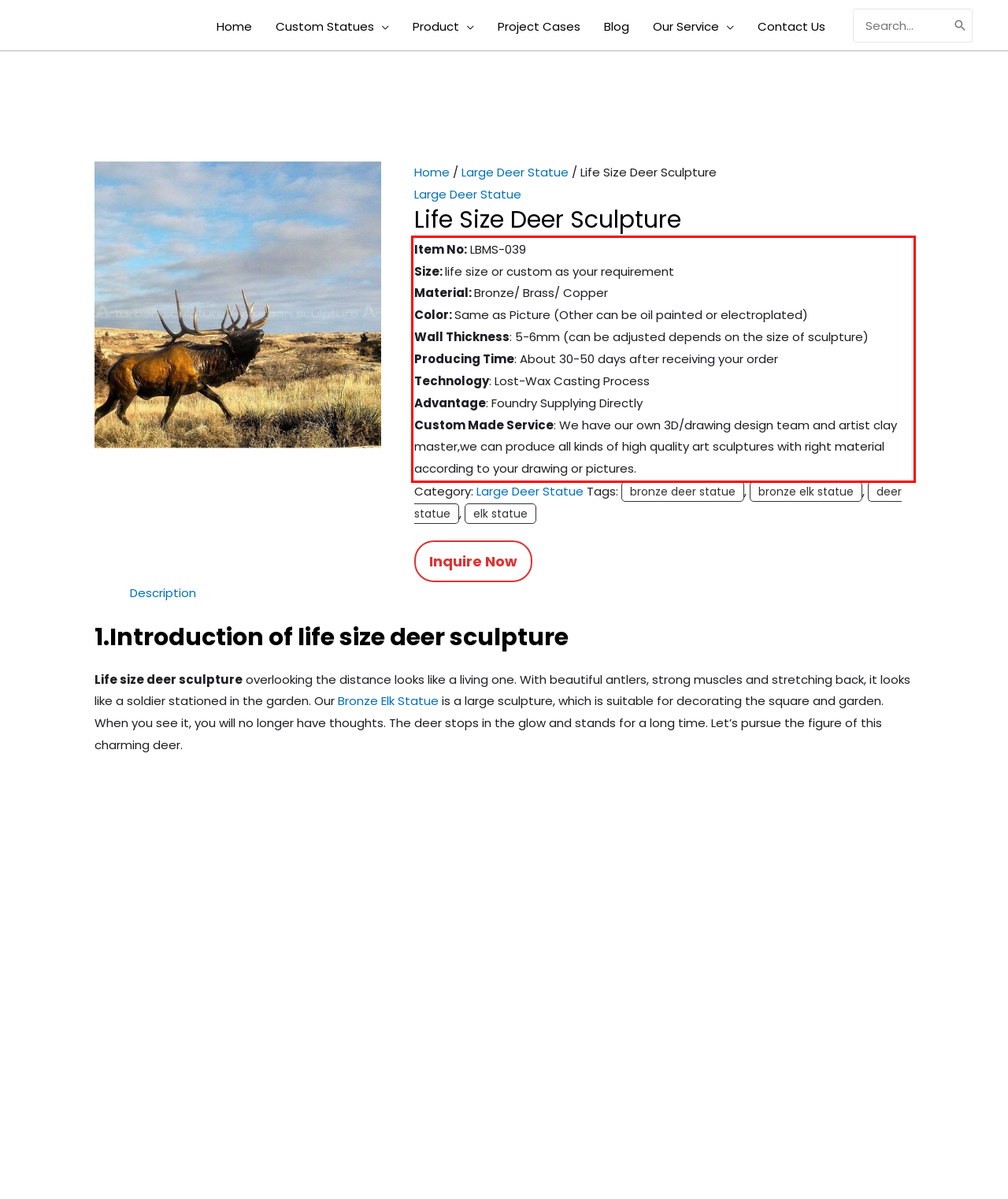From the given screenshot of a webpage, identify the red bounding box and extract the text content within it.

Item No: LBMS-039 Size: life size or custom as your requirement Material: Bronze/ Brass/ Copper Color: Same as Picture (Other can be oil painted or electroplated) Wall Thickness: 5-6mm (can be adjusted depends on the size of sculpture) Producing Time: About 30-50 days after receiving your order Technology: Lost-Wax Casting Process Advantage: Foundry Supplying Directly Custom Made Service: We have our own 3D/drawing design team and artist clay master,we can produce all kinds of high quality art sculptures with right material according to your drawing or pictures.